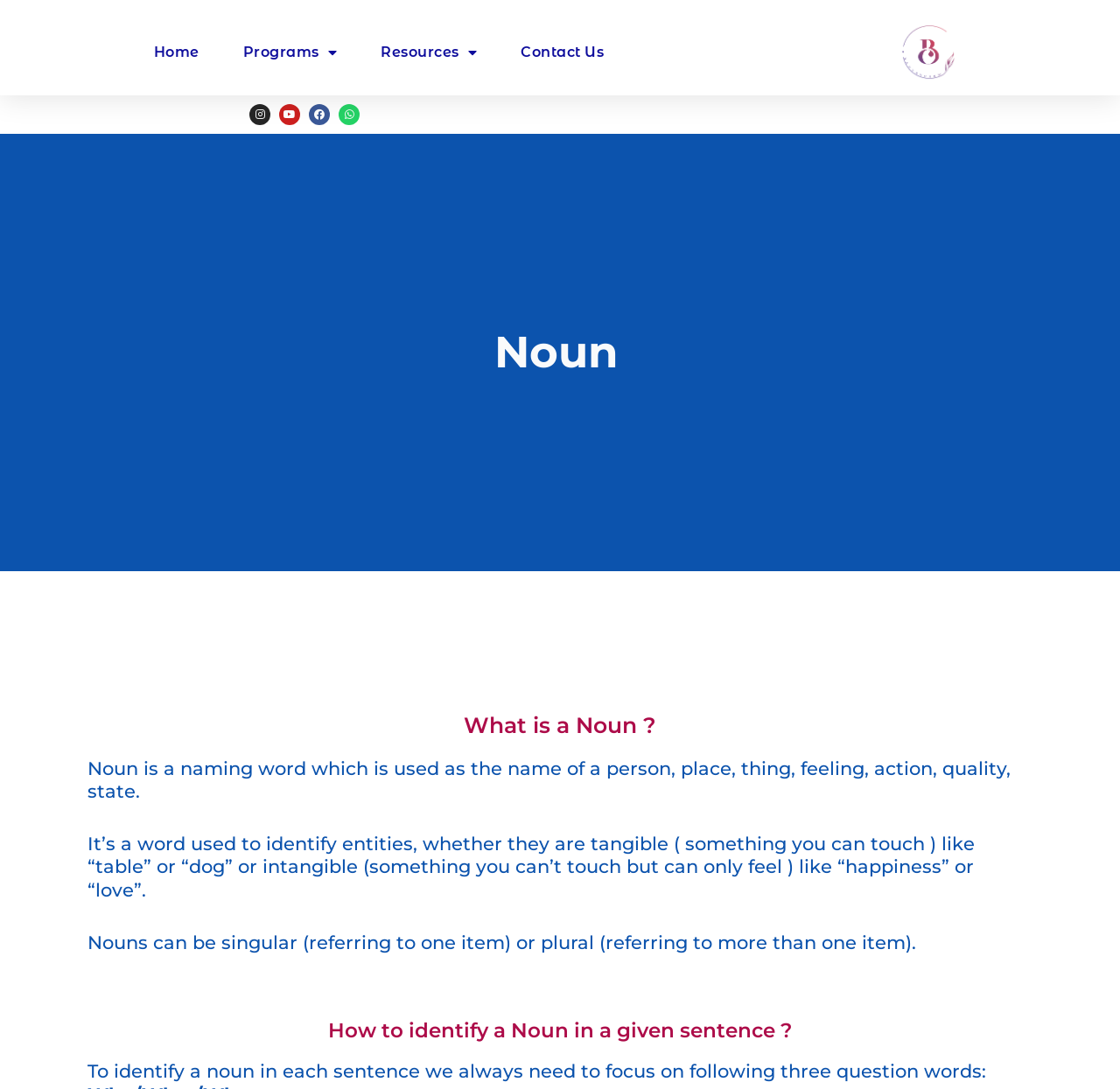Highlight the bounding box coordinates of the element that should be clicked to carry out the following instruction: "Open the Programs menu". The coordinates must be given as four float numbers ranging from 0 to 1, i.e., [left, top, right, bottom].

[0.217, 0.029, 0.301, 0.066]